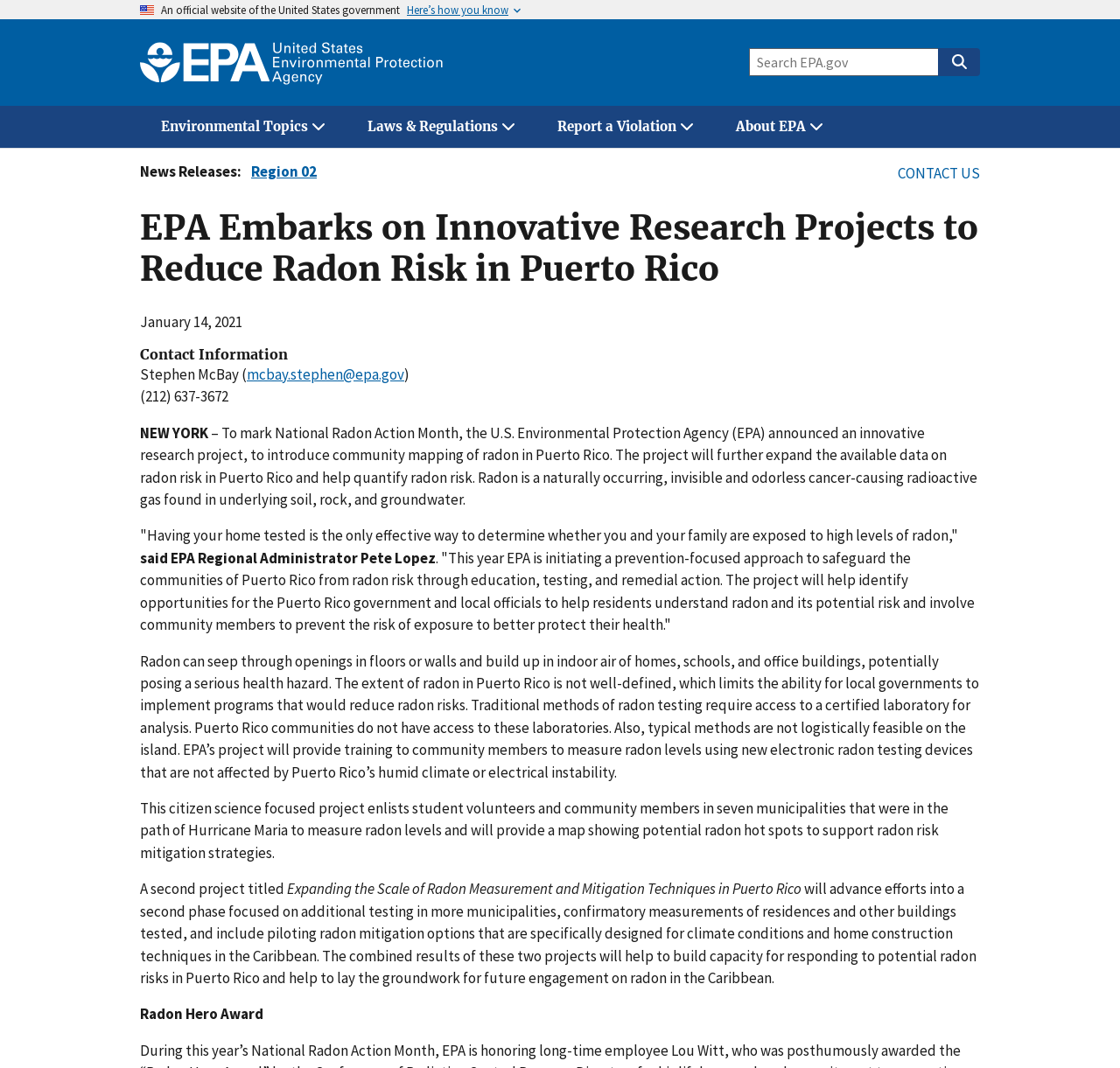Calculate the bounding box coordinates of the UI element given the description: "Region 02".

[0.224, 0.151, 0.283, 0.169]